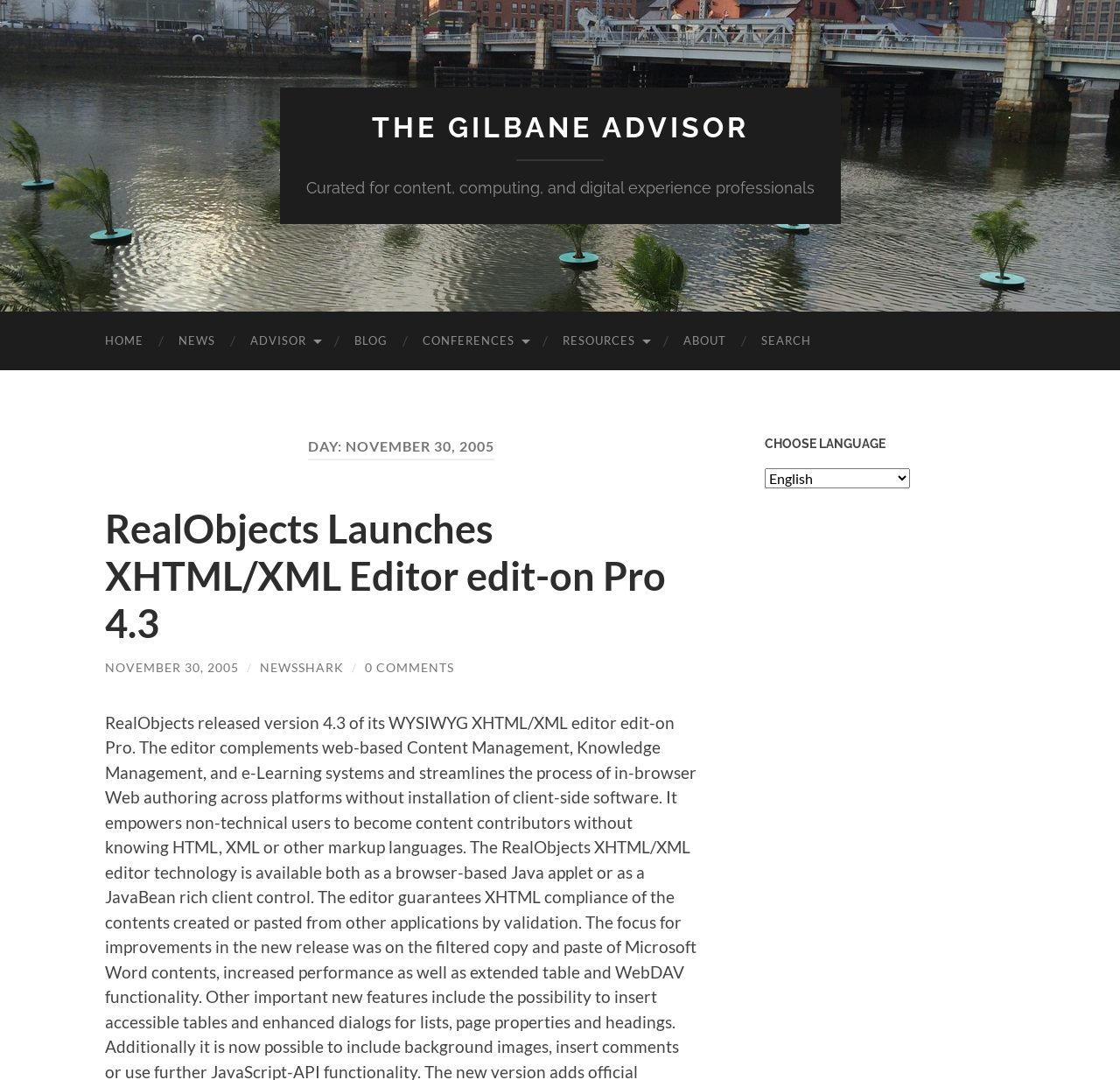Using the information in the image, give a comprehensive answer to the question: 
What is the date of the first article?

The date of the first article can be found in the heading 'DAY: NOVEMBER 30, 2005' which is located below the navigation links.